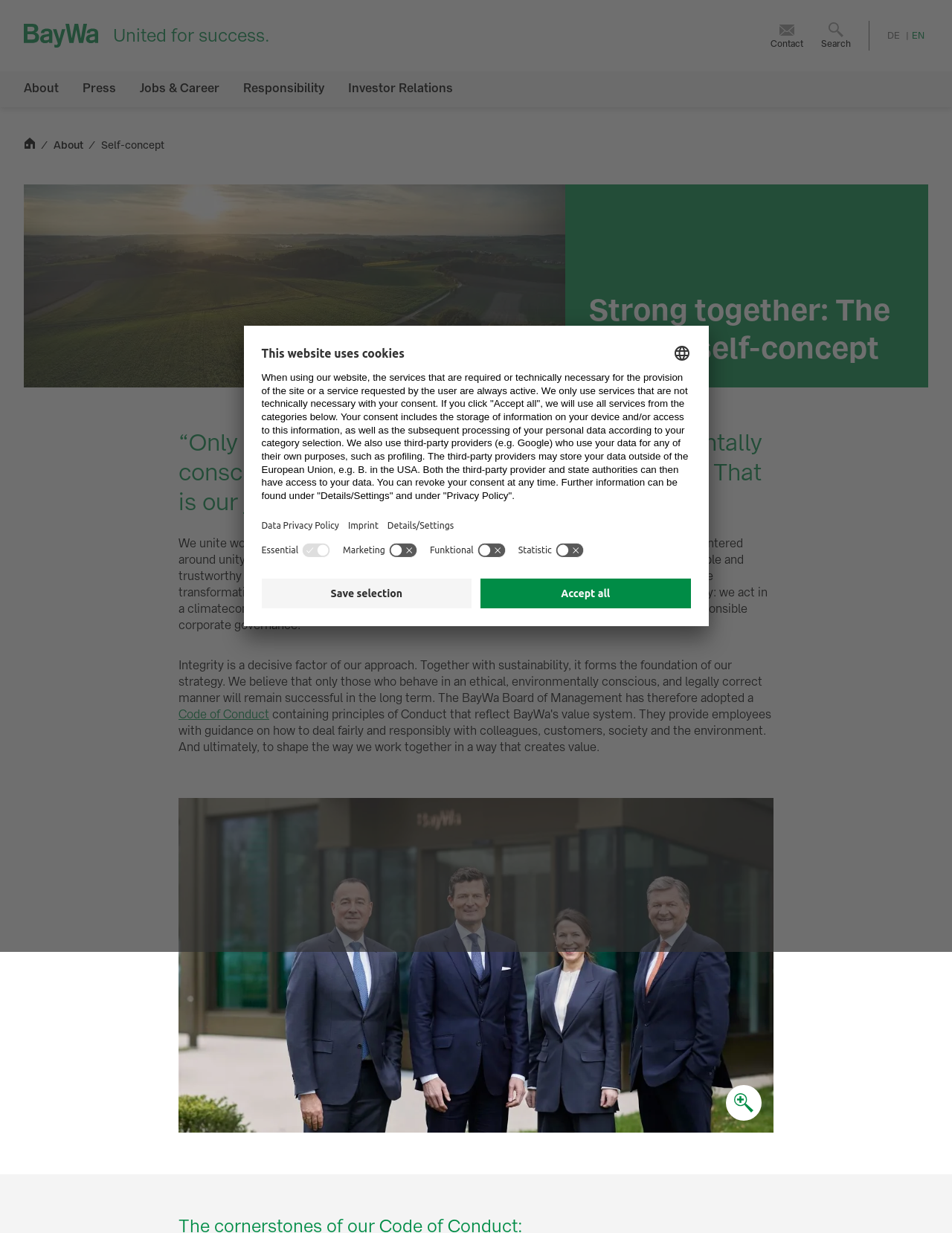Respond with a single word or phrase to the following question: What is the role of the BayWa Board of Management?

adopting Code of Conduct